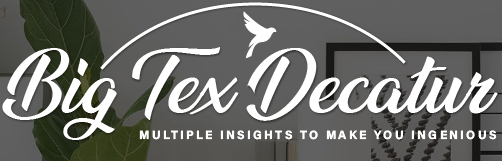Give a detailed account of what is happening in the image.

The image showcases the logo for "Big Tex Decatur," accompanied by the tagline "MULTIPLE INSIGHTS TO MAKE YOU INGENIOUS." The logo is elegantly designed with a distinctive font that conveys a sense of modernity and creativity. A stylized bird is featured prominently above the text, suggesting freedom and innovation. The background complements the logo, hinting at a welcoming and contemporary aesthetic that reflects the brand's mission to provide valuable insights and information. This branding effectively captures the essence of the platform, aimed at engaging an audience seeking knowledge across various topics.